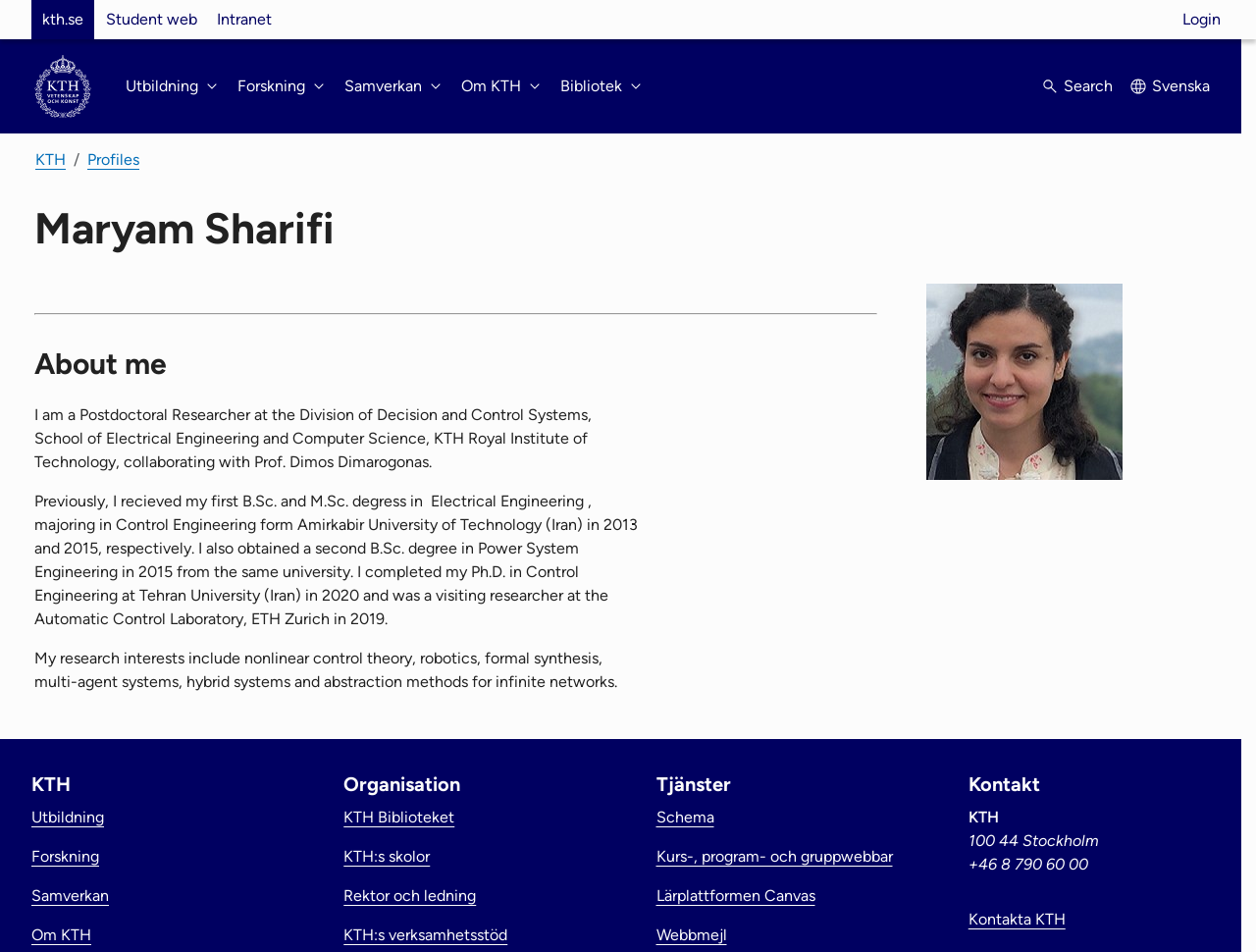Please identify the bounding box coordinates of the element I need to click to follow this instruction: "view May 2024 archives".

None